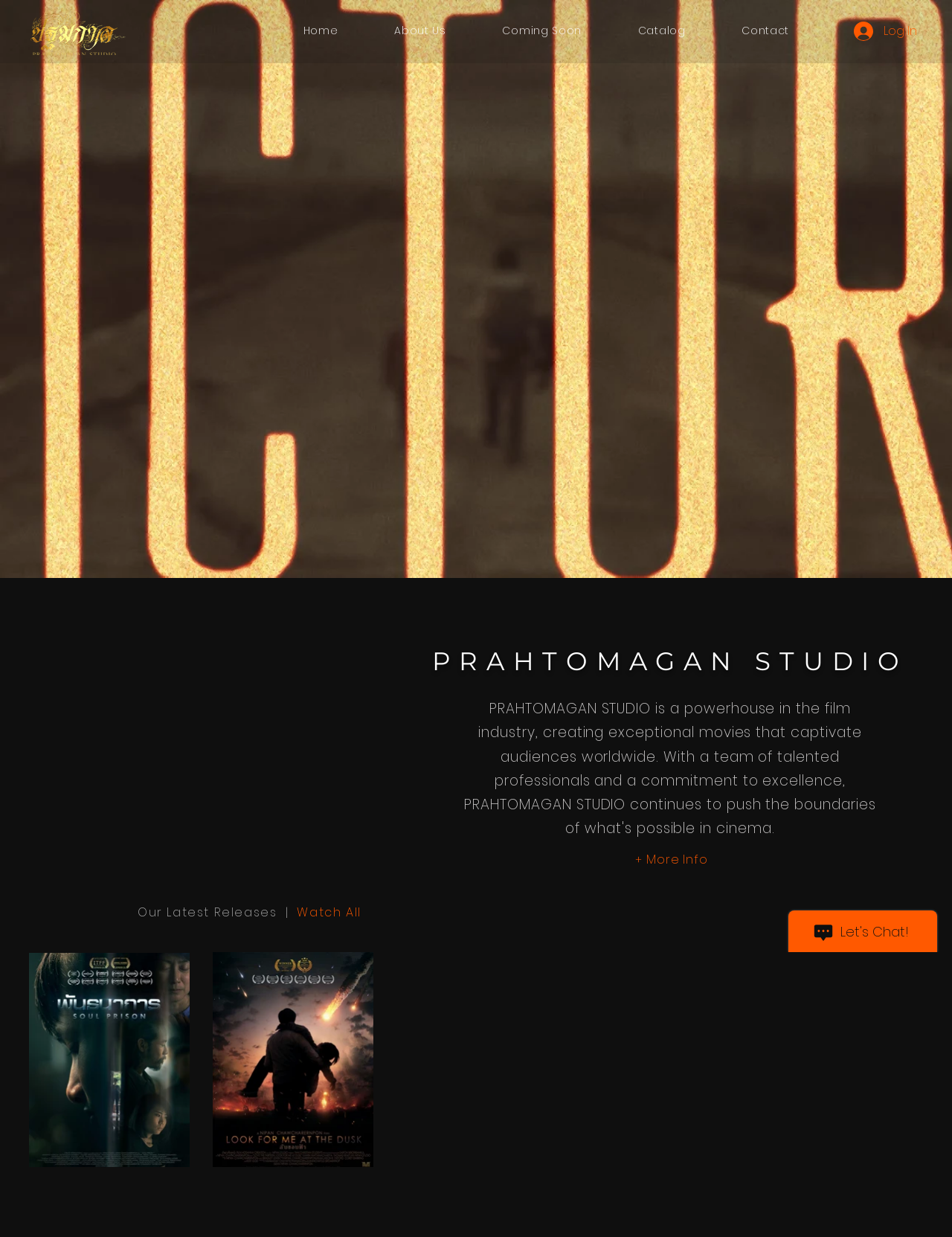What is the logo of the website?
Please use the image to deliver a detailed and complete answer.

The logo of the website is an image located at the top left corner of the webpage, with a bounding box coordinate of [0.03, 0.006, 0.134, 0.044]. It is a clickable link and has an OCR text of 'Logo-1.png'.